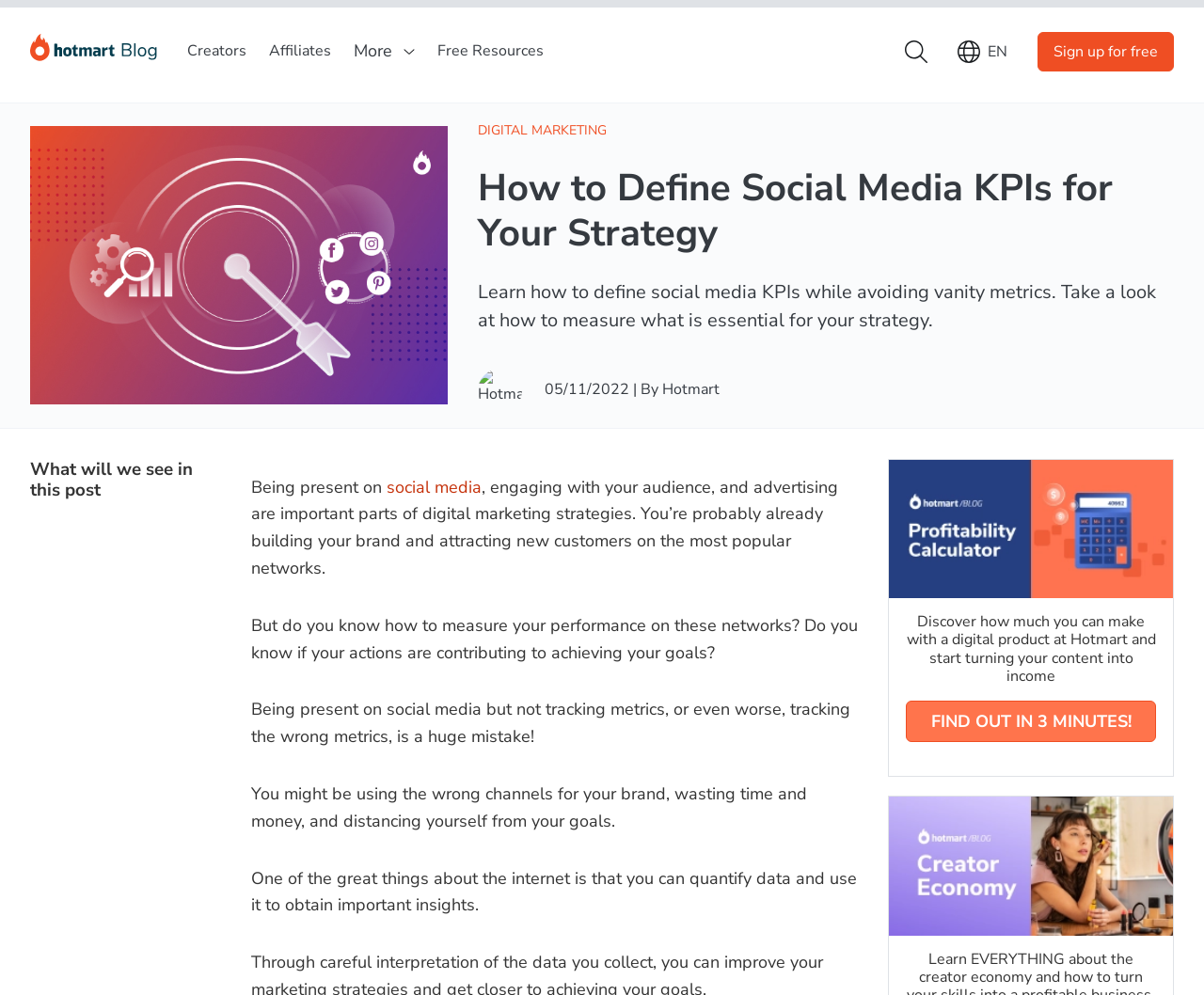Identify the bounding box coordinates of the region I need to click to complete this instruction: "Click on the 'Início' link".

[0.025, 0.03, 0.131, 0.058]